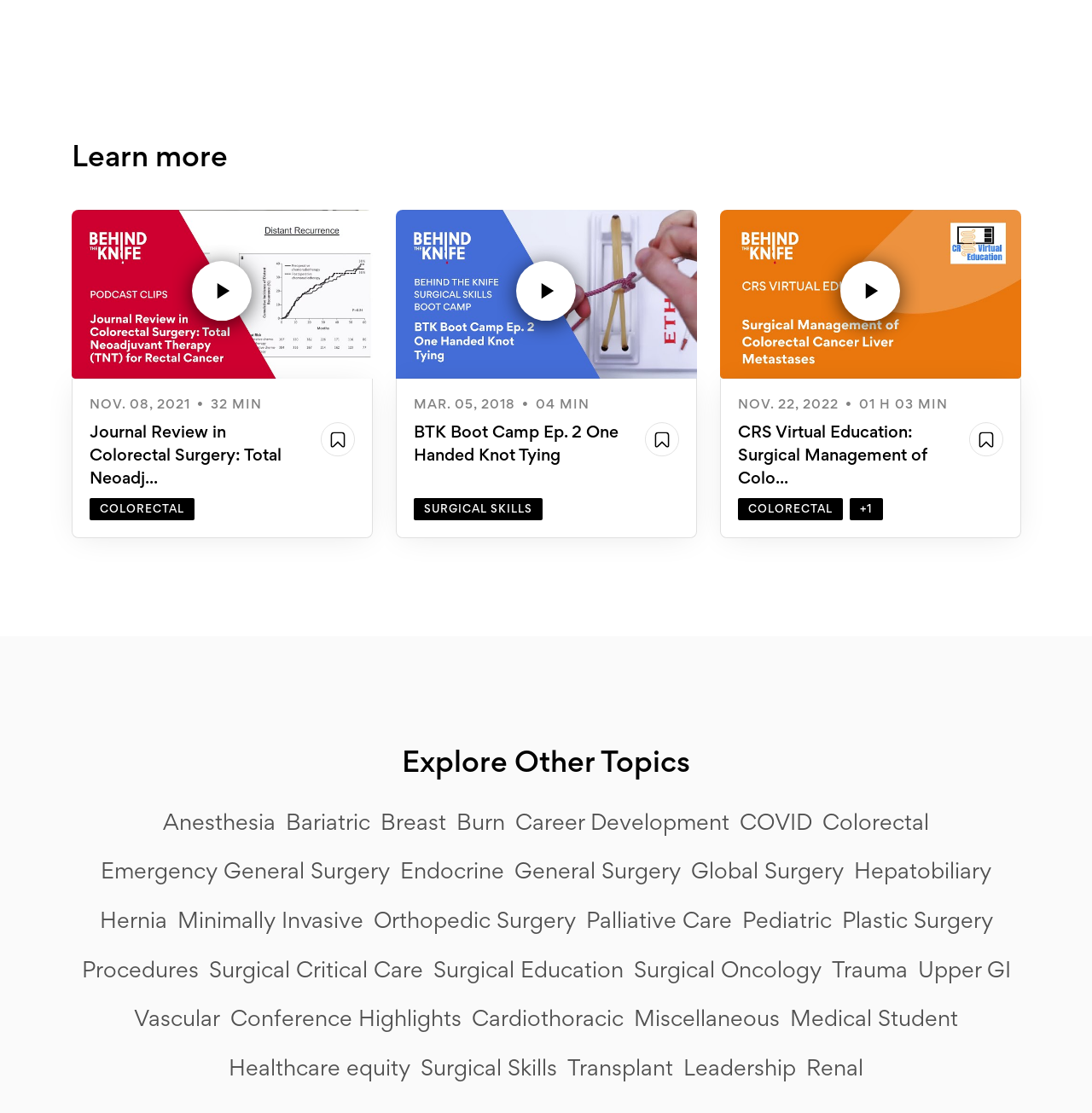Kindly determine the bounding box coordinates of the area that needs to be clicked to fulfill this instruction: "Browse the topic of Surgical Skills".

[0.385, 0.949, 0.51, 0.975]